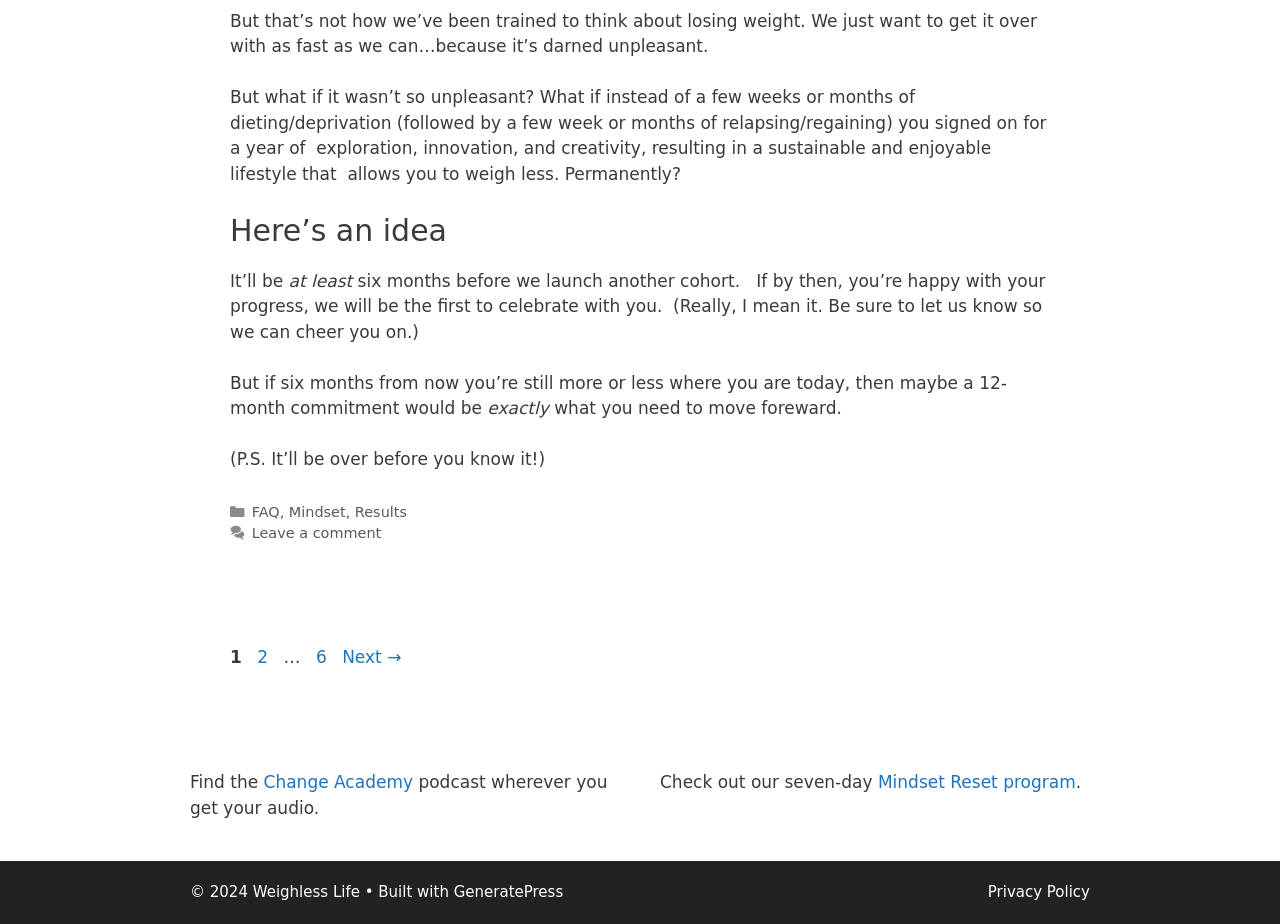Please identify the bounding box coordinates of the element that needs to be clicked to perform the following instruction: "Visit the Change Academy podcast".

[0.206, 0.836, 0.323, 0.858]